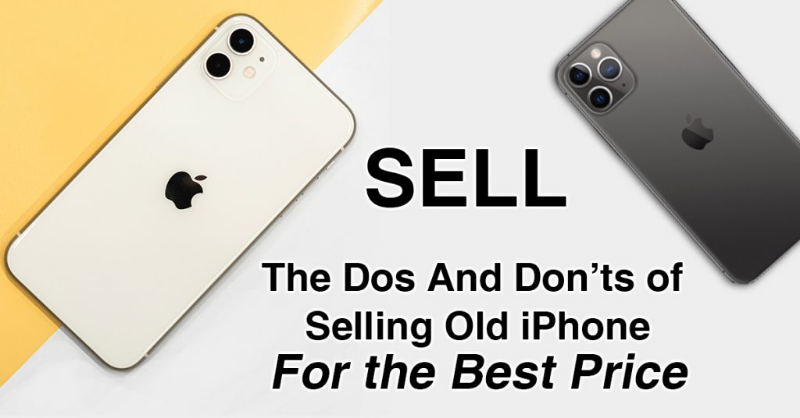What is the background of the image?
Using the image as a reference, give a one-word or short phrase answer.

Blend of solid colors